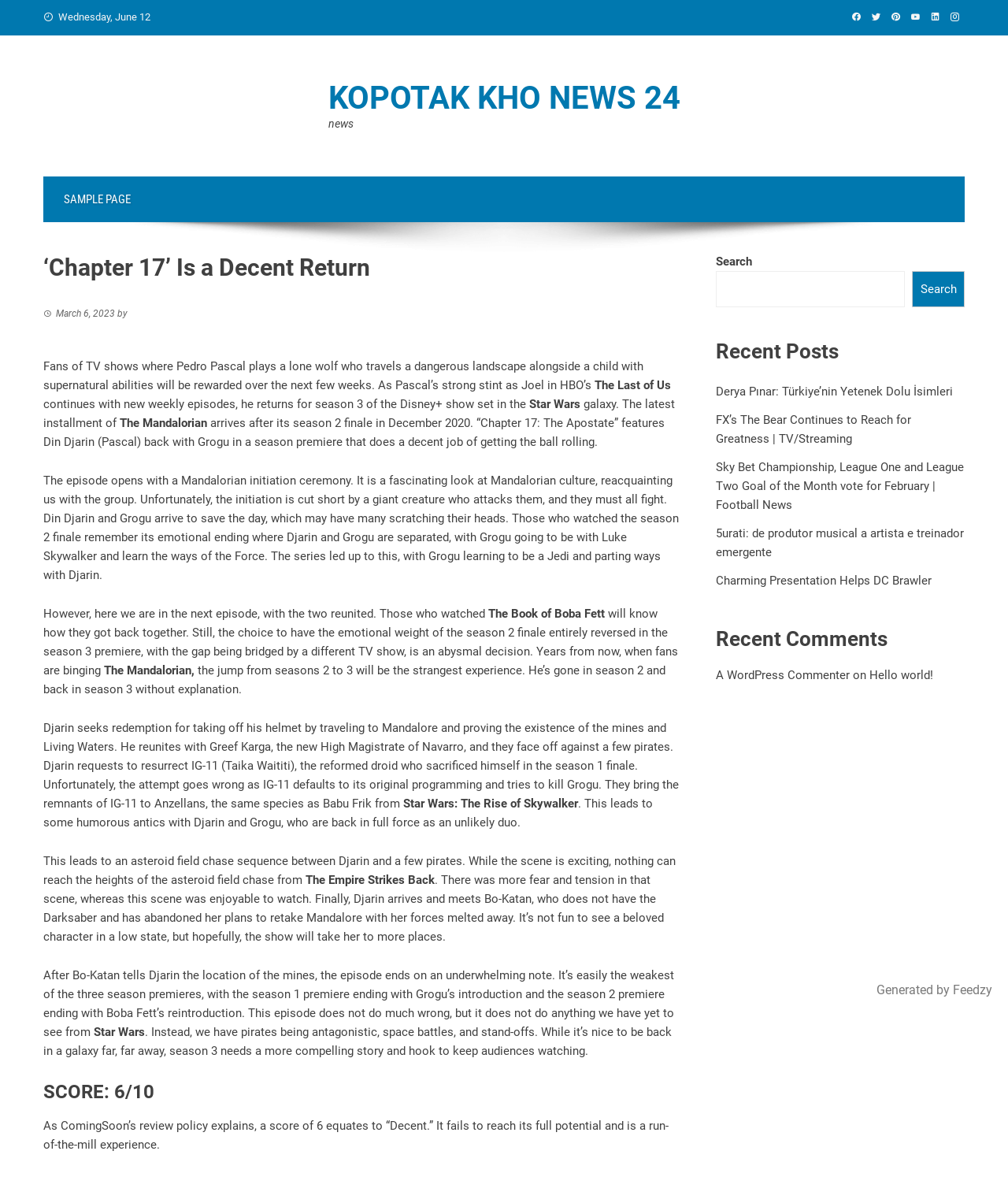Provide your answer in one word or a succinct phrase for the question: 
What is the name of the planet where Din Djarin seeks redemption?

Mandalore